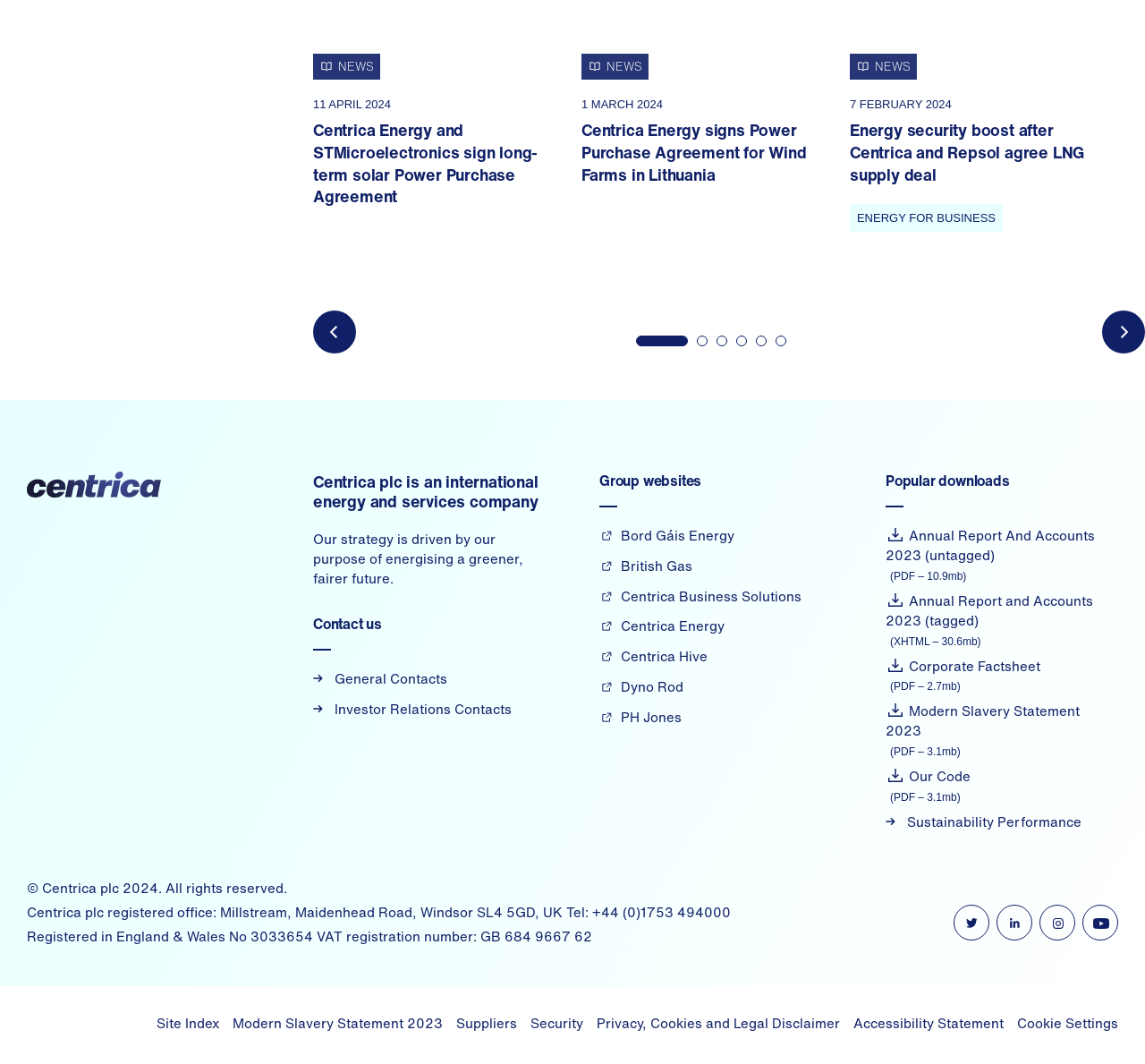What is the company's registered office address?
Using the picture, provide a one-word or short phrase answer.

Millstream, Maidenhead Road, Windsor SL4 5GD, UK